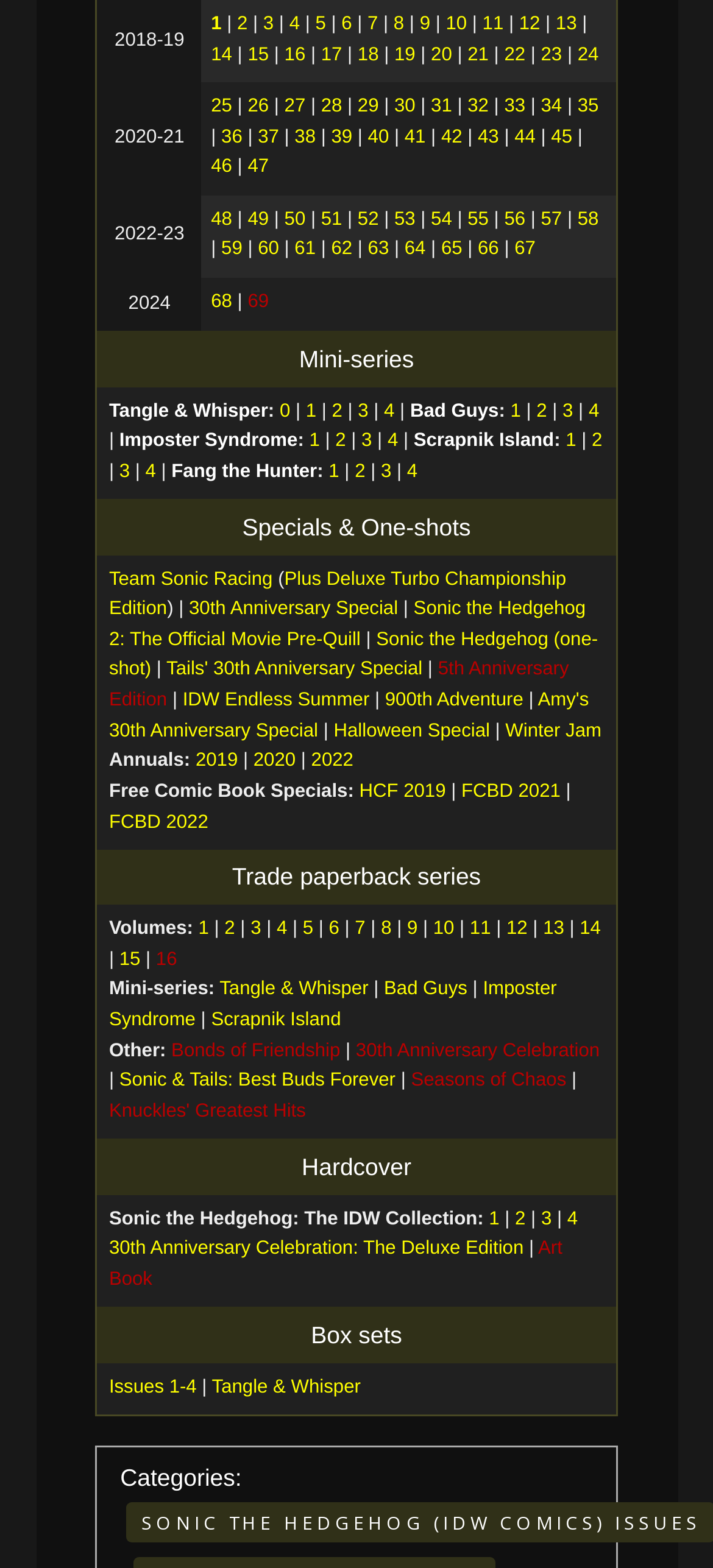Determine the bounding box coordinates for the area that should be clicked to carry out the following instruction: "view 2020-21".

[0.135, 0.053, 0.283, 0.124]